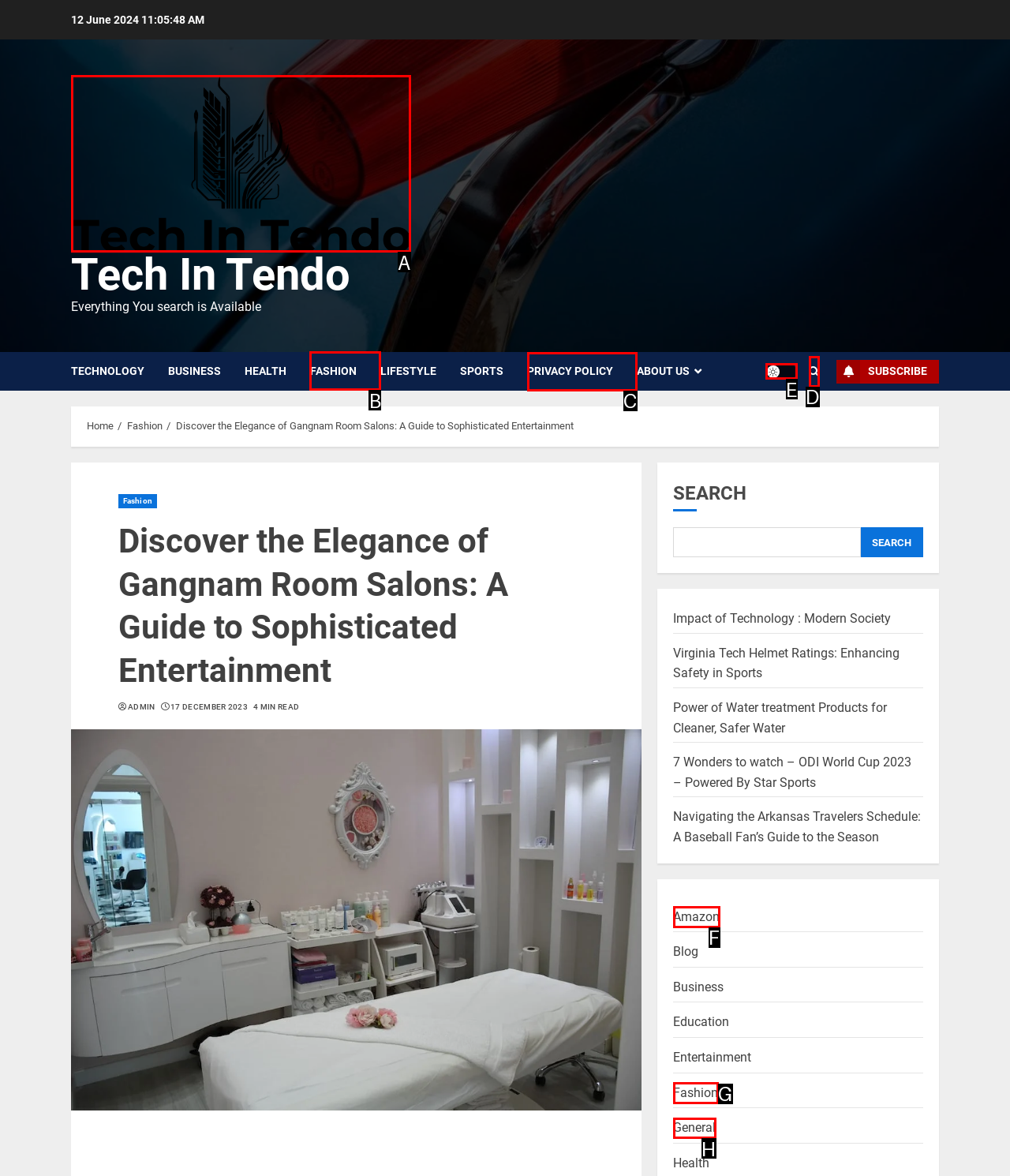Choose the letter that corresponds to the correct button to accomplish the task: Go to candidate login page
Reply with the letter of the correct selection only.

None